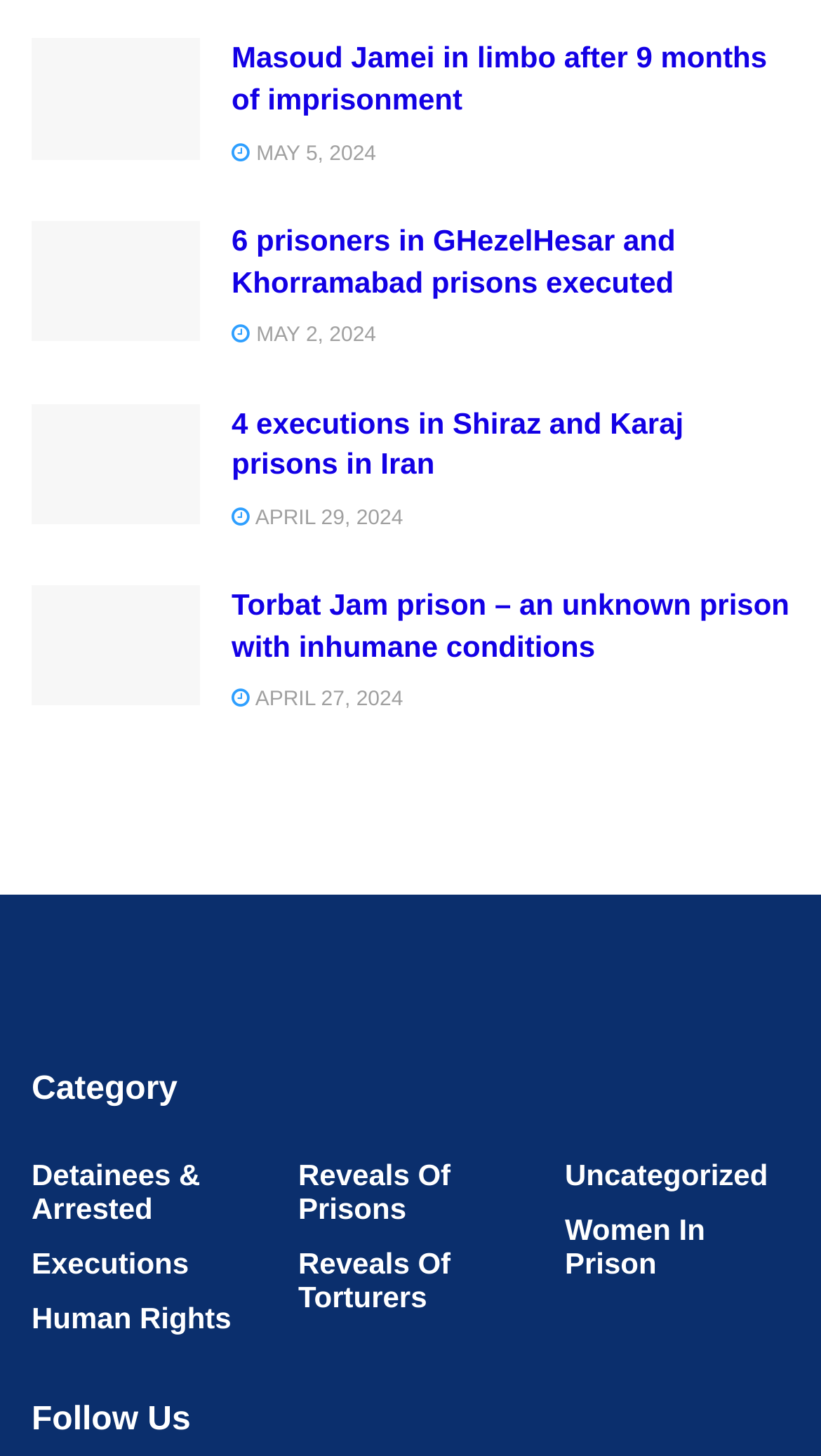Identify the bounding box coordinates of the clickable region to carry out the given instruction: "Click on the article about Masoud Jamei".

[0.038, 0.027, 0.244, 0.109]